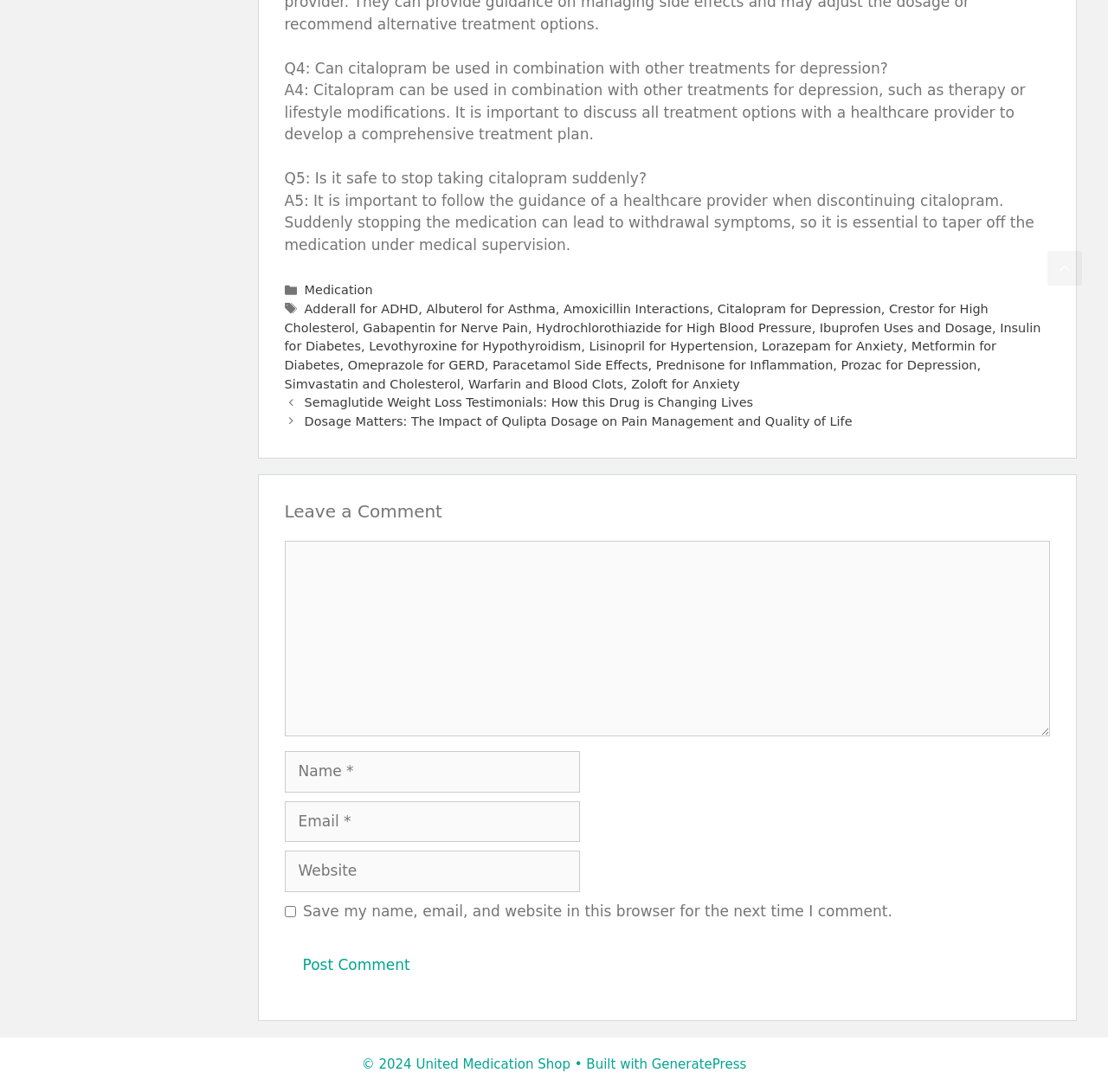Identify the bounding box coordinates for the UI element mentioned here: "Amoxicillin Interactions". Provide the coordinates as four float values between 0 and 1, i.e., [left, top, right, bottom].

[0.509, 0.277, 0.64, 0.289]